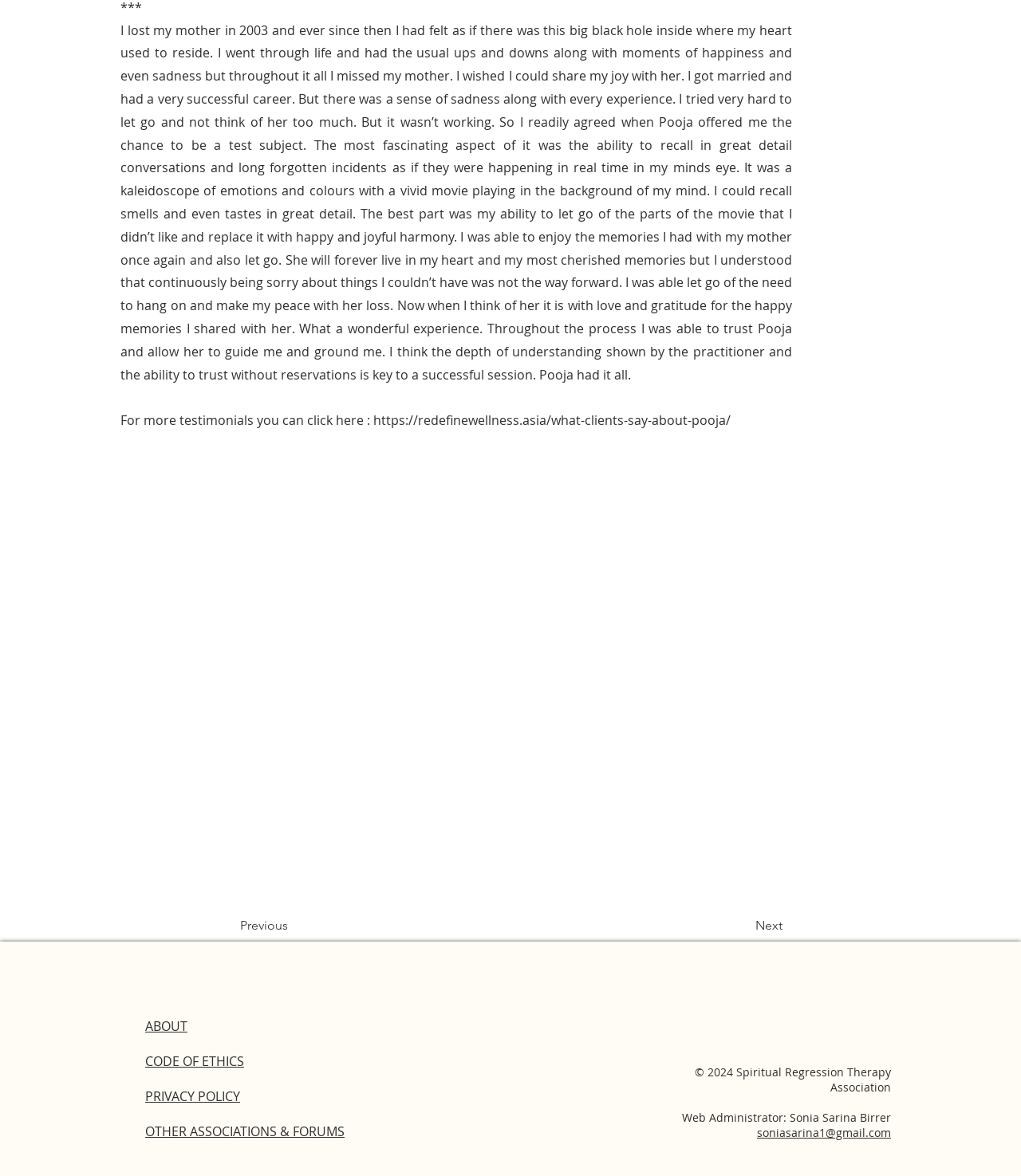Identify the bounding box coordinates for the element you need to click to achieve the following task: "Read more testimonials". The coordinates must be four float values ranging from 0 to 1, formatted as [left, top, right, bottom].

[0.366, 0.35, 0.716, 0.365]